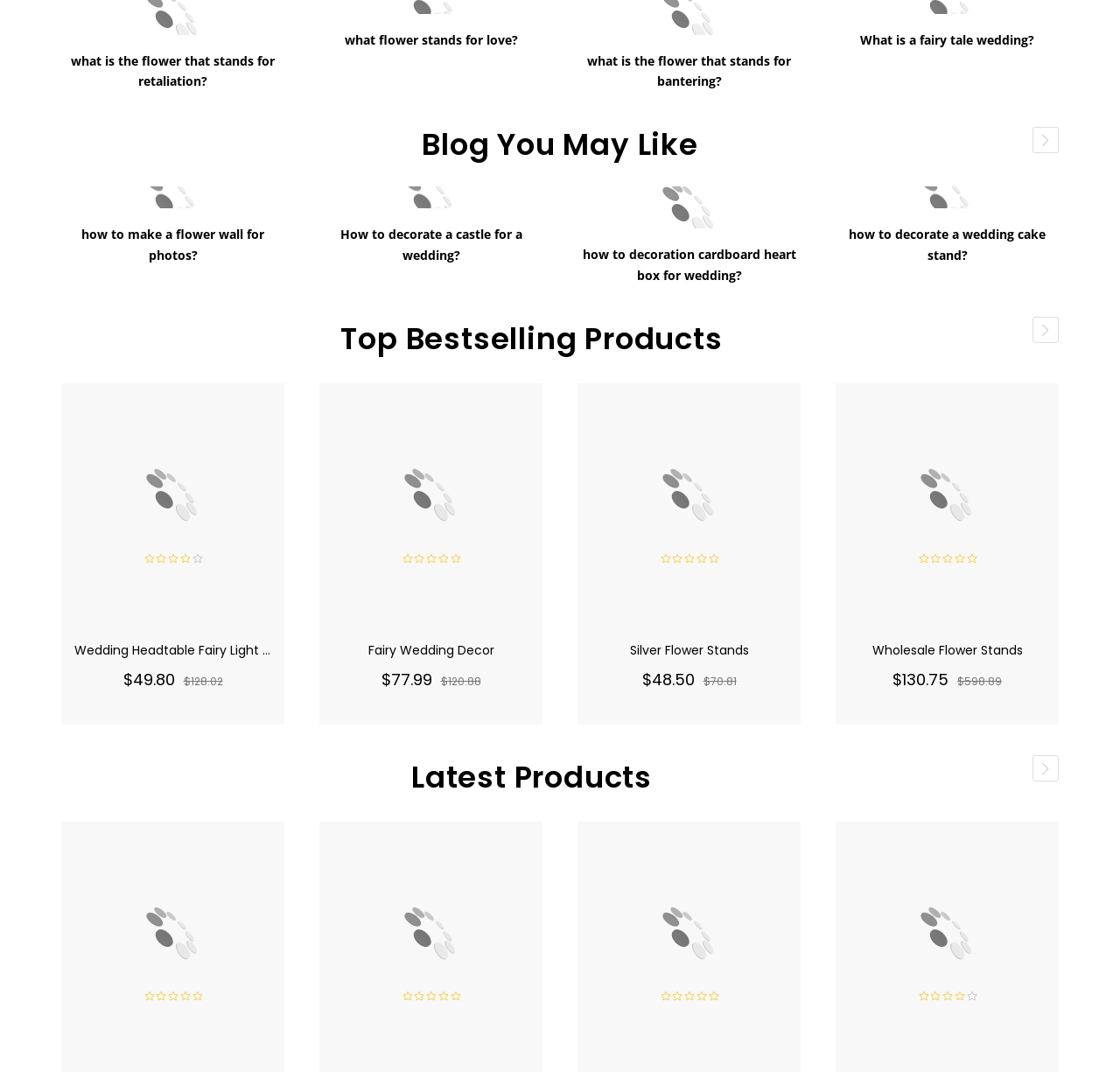Please study the image and answer the question comprehensively:
What is the theme of the blog posts under 'Blog You May Like'?

The blog post titles under 'Blog You May Like' include 'what is the flower that stands for retaliation?', 'what flower stands for love?', 'what is the flower that stands for bantering?', and 'What is a fairy tale wedding?', which are all related to wedding and flowers, so the theme of the blog posts is wedding and flowers.